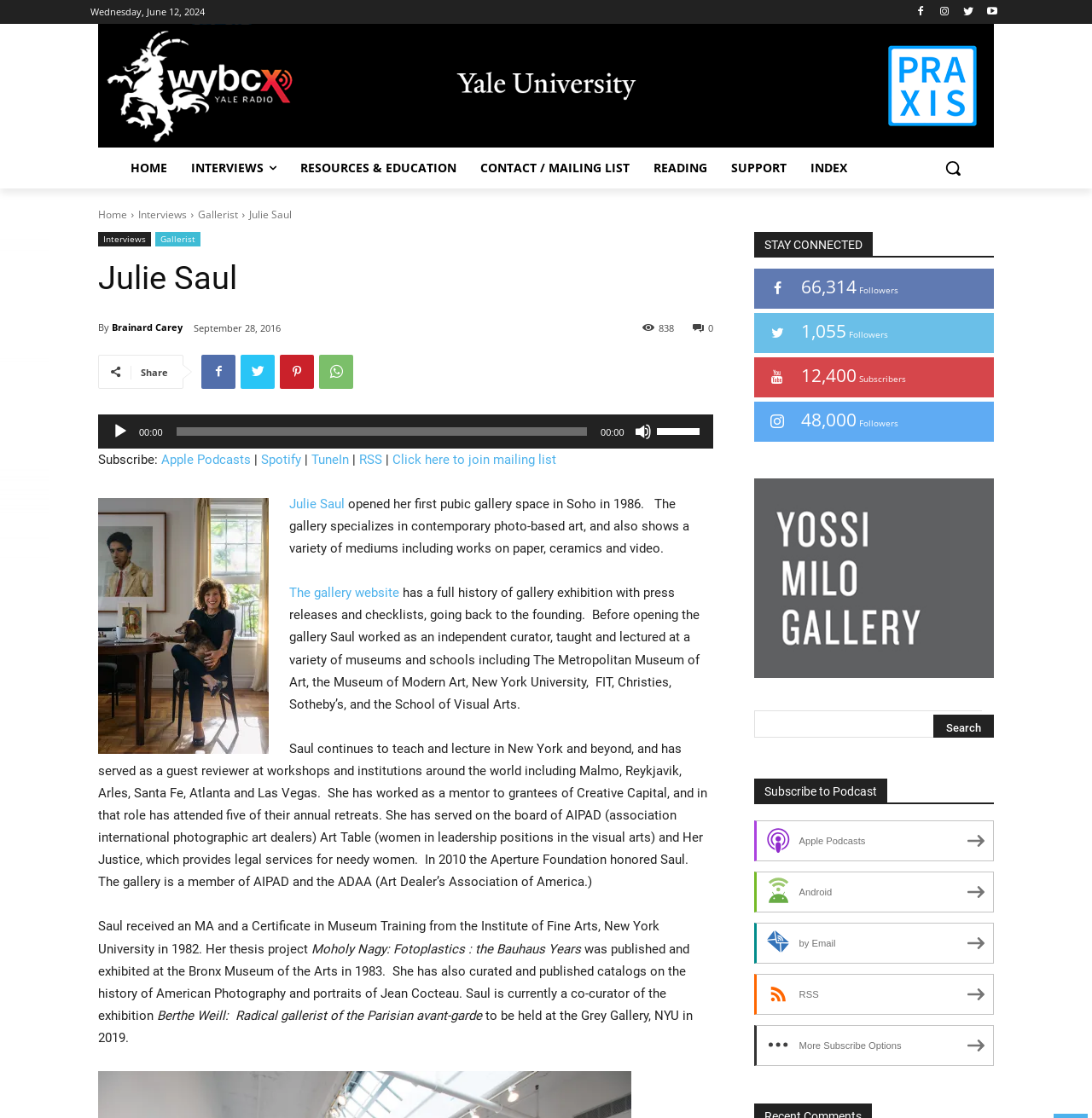Predict the bounding box coordinates of the area that should be clicked to accomplish the following instruction: "Click the 'HOME' link". The bounding box coordinates should consist of four float numbers between 0 and 1, i.e., [left, top, right, bottom].

[0.109, 0.132, 0.164, 0.169]